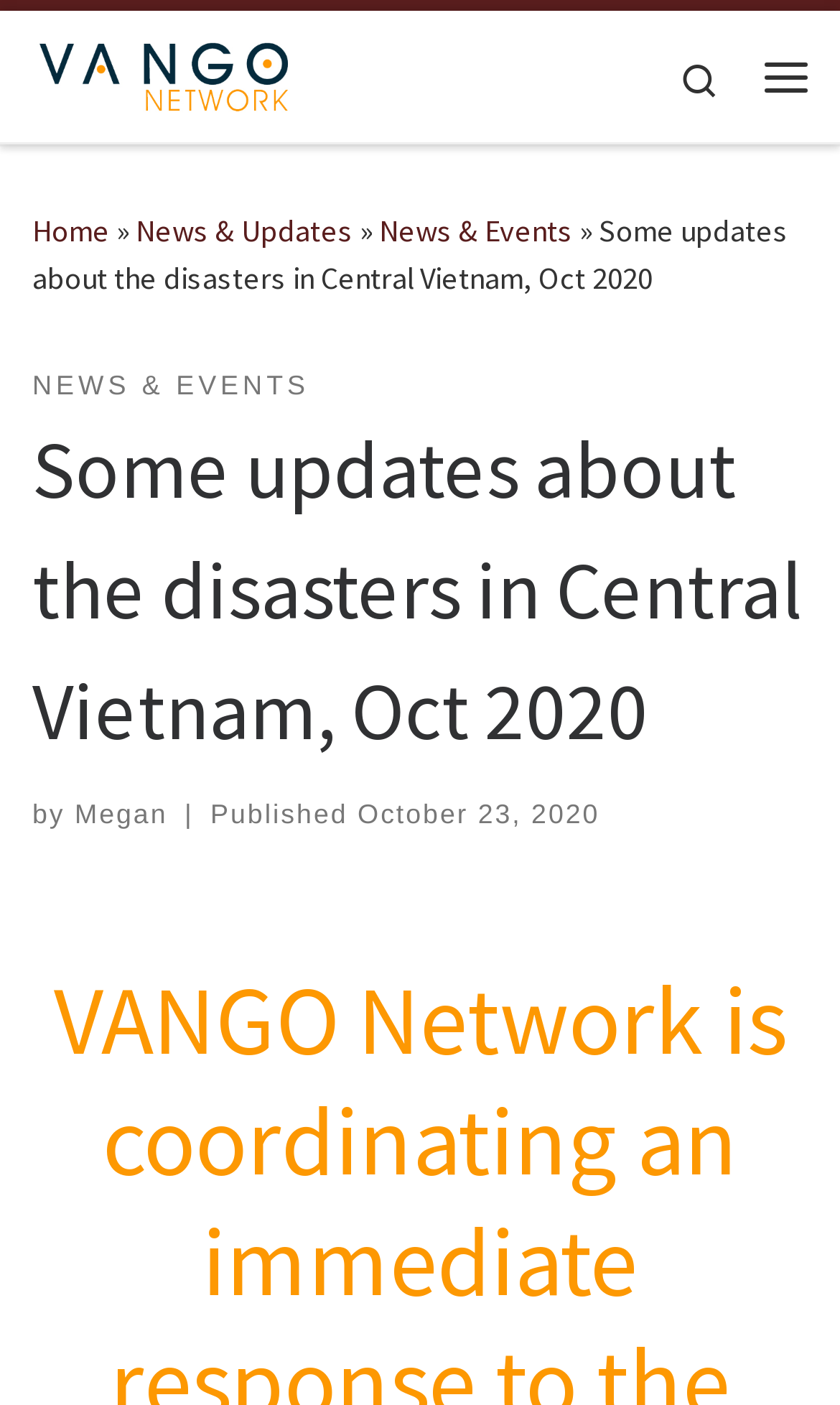Your task is to extract the text of the main heading from the webpage.

Some updates about the disasters in Central Vietnam, Oct 2020